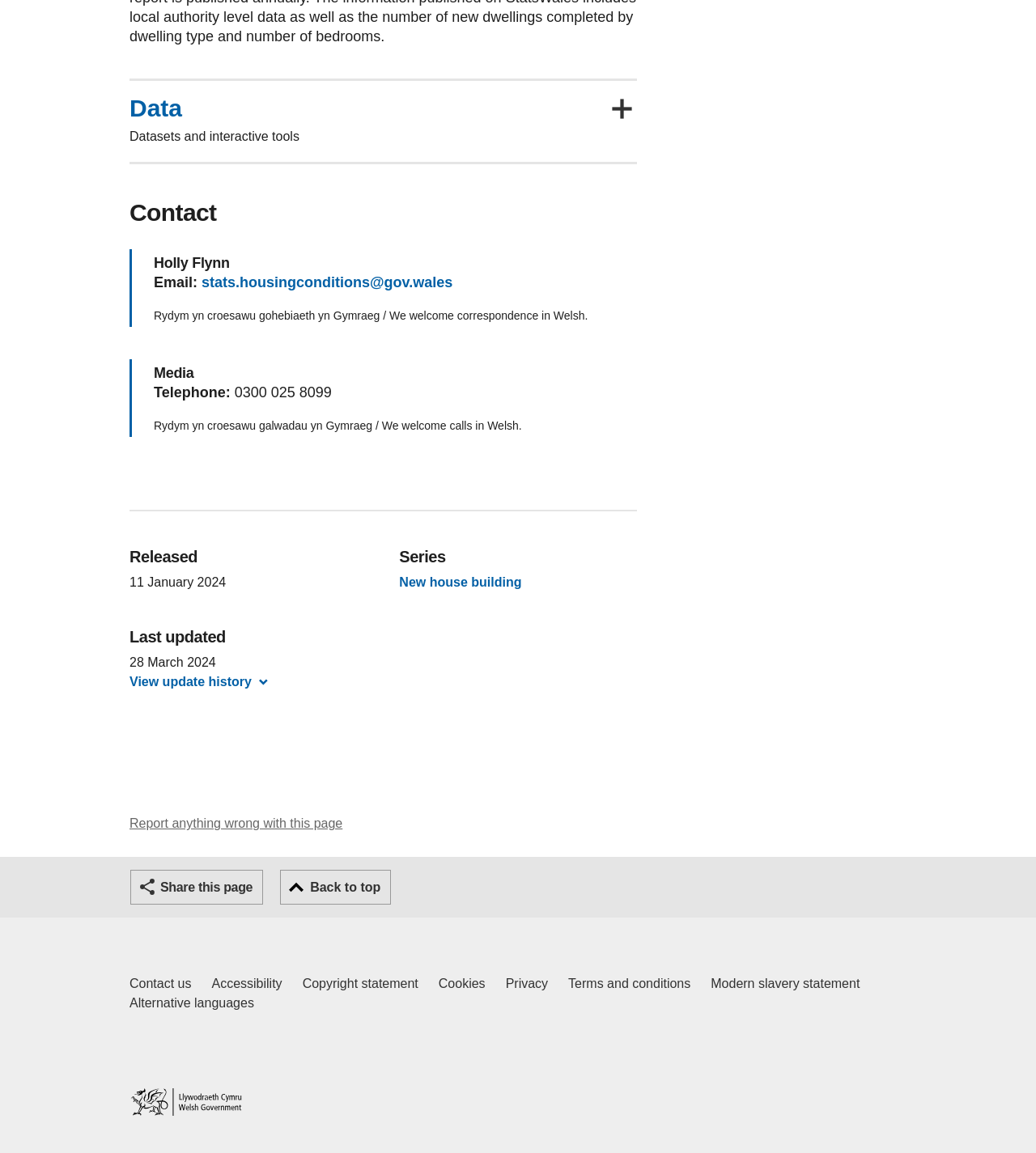Provide your answer in a single word or phrase: 
What is the release date of the data?

11 January 2024